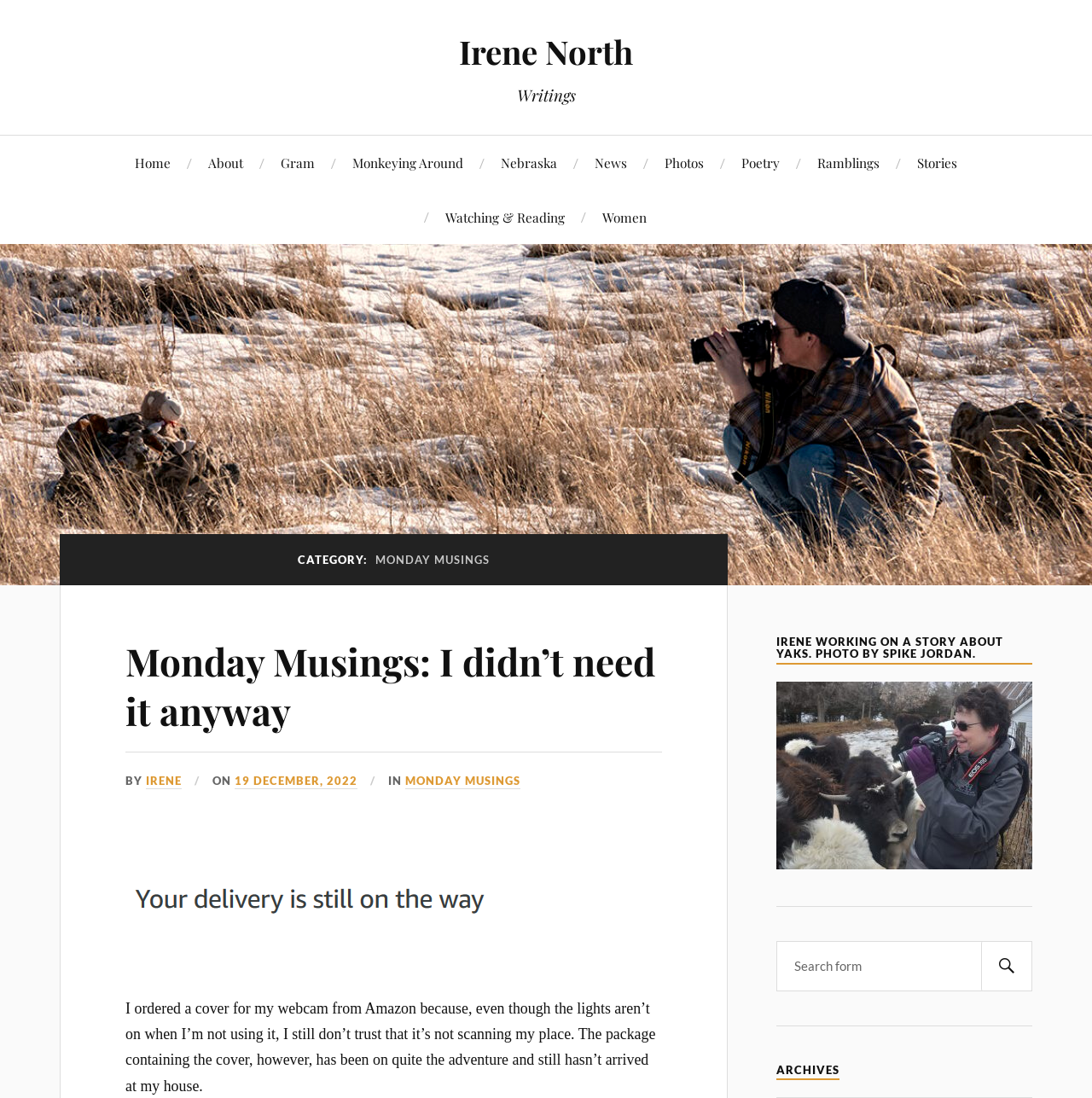What is the category of the current article?
Please respond to the question thoroughly and include all relevant details.

I determined the category by looking at the heading 'CATEGORY: MONDAY MUSINGS' which is a sub-element of the figure element.